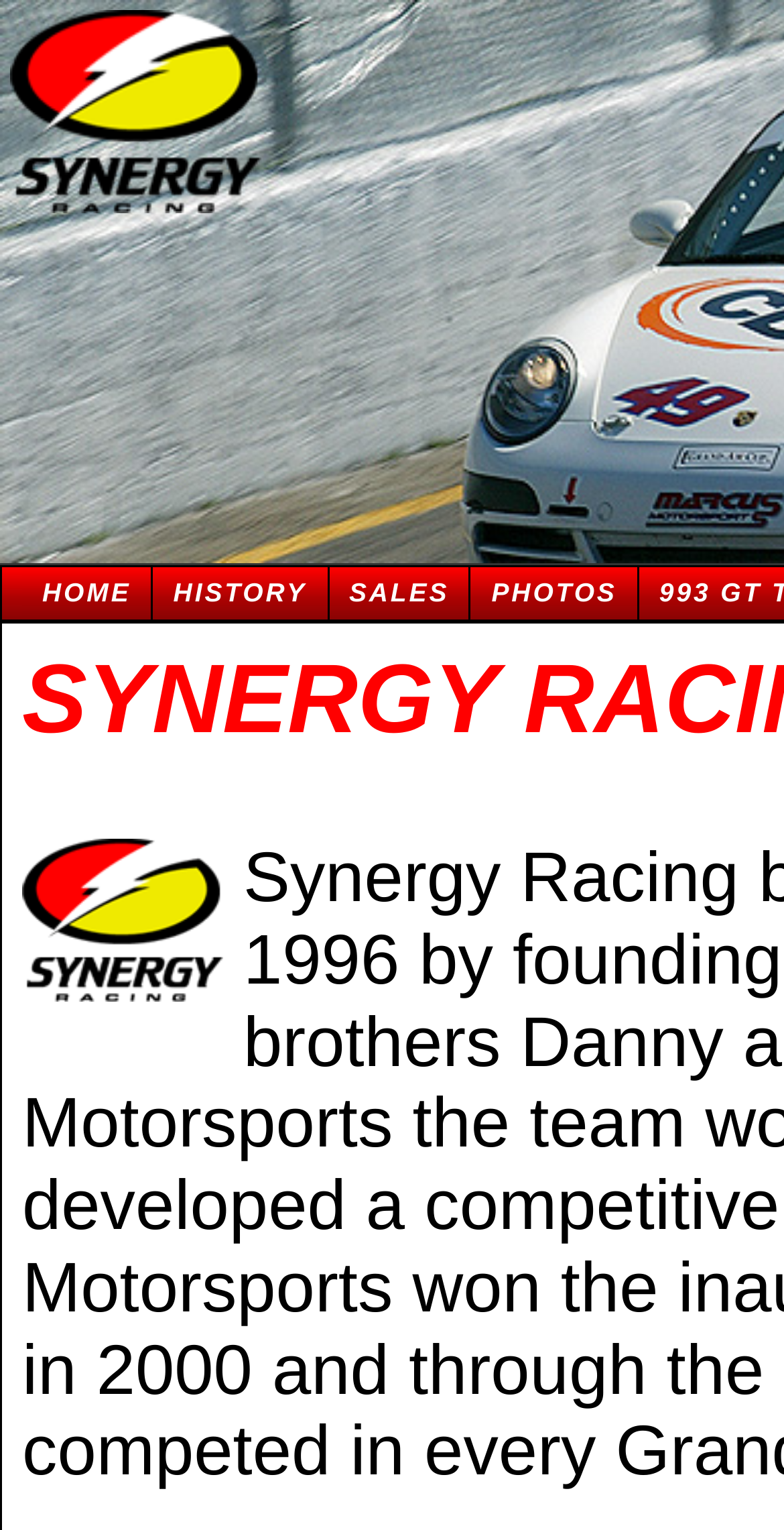Provide a thorough description of the webpage's content and layout.

The webpage is about Synergy Racing, a professional sports car racing team. At the top left of the page, there is a logo image of Synergy Racing. Below the logo, there is a navigation menu with four tabs: HOME, HISTORY, SALES, and PHOTOS. These tabs are aligned horizontally and take up a significant portion of the page width. The HOME tab is located at the leftmost position, followed by HISTORY, SALES, and PHOTOS to its right. 

Further down the page, there is another image of Synergy Racing, which is larger than the logo image and takes up more vertical space. This image is positioned near the top center of the page.